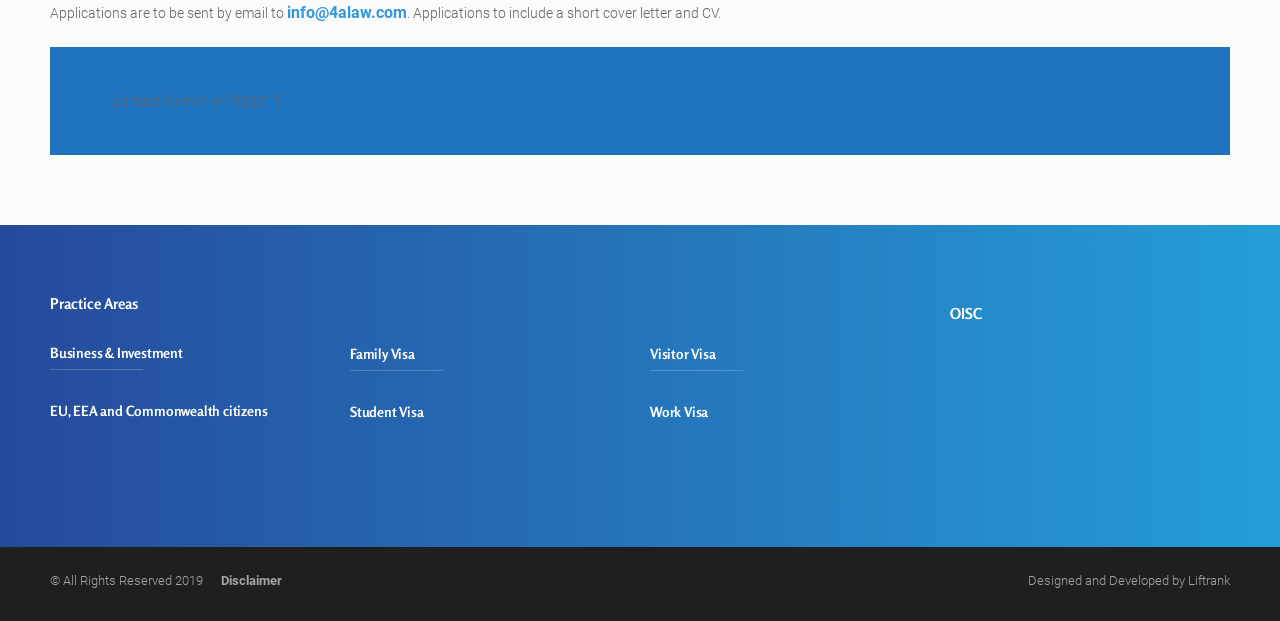Identify the bounding box coordinates necessary to click and complete the given instruction: "view the OISC page".

[0.742, 0.476, 0.767, 0.535]